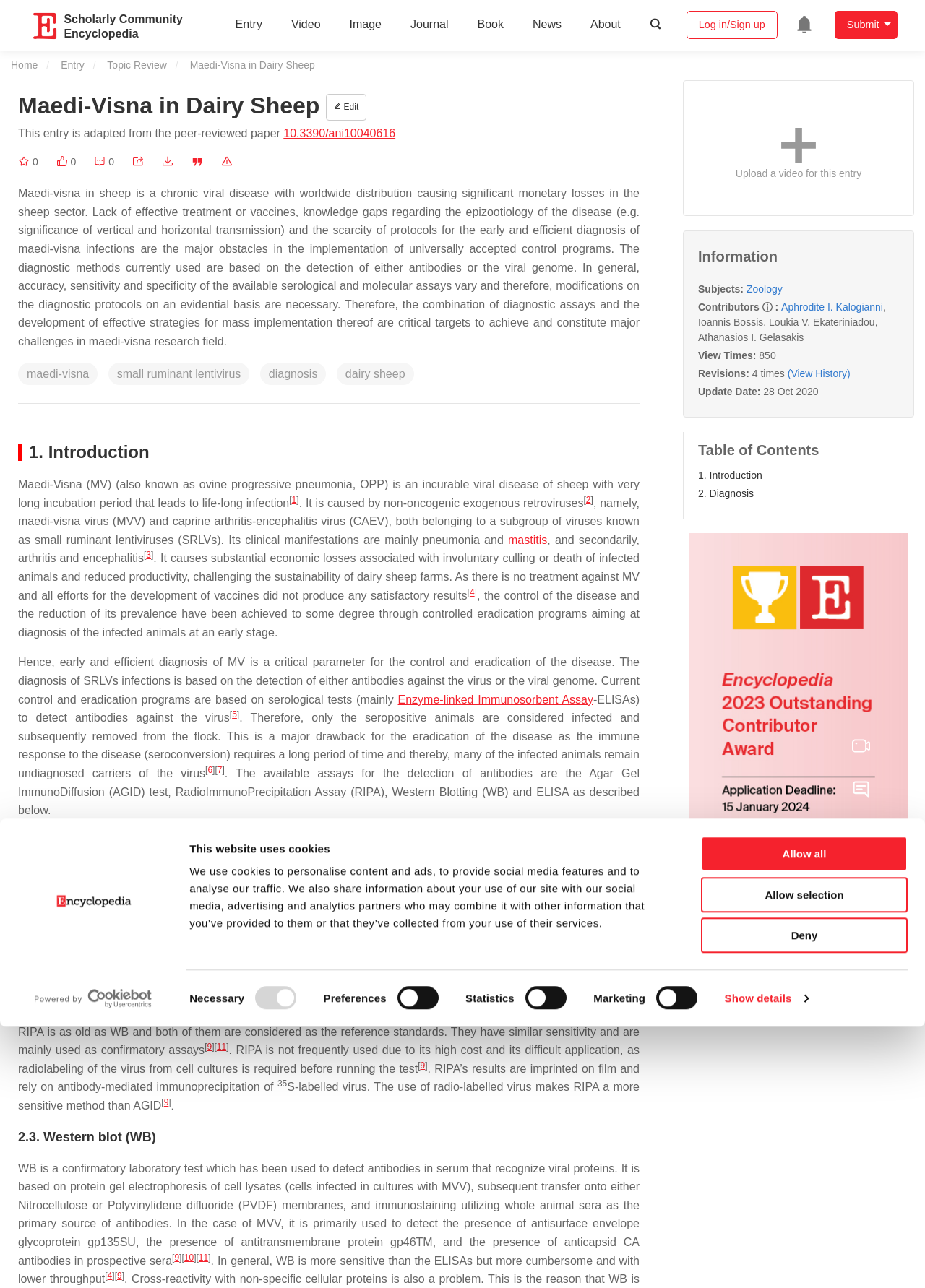What is the topic of the entry being described on this webpage?
Based on the content of the image, thoroughly explain and answer the question.

The topic of the entry is mentioned in the navigation section as 'Maedi-Visna in Dairy Sheep', and it is also mentioned in the text as the title of the entry.